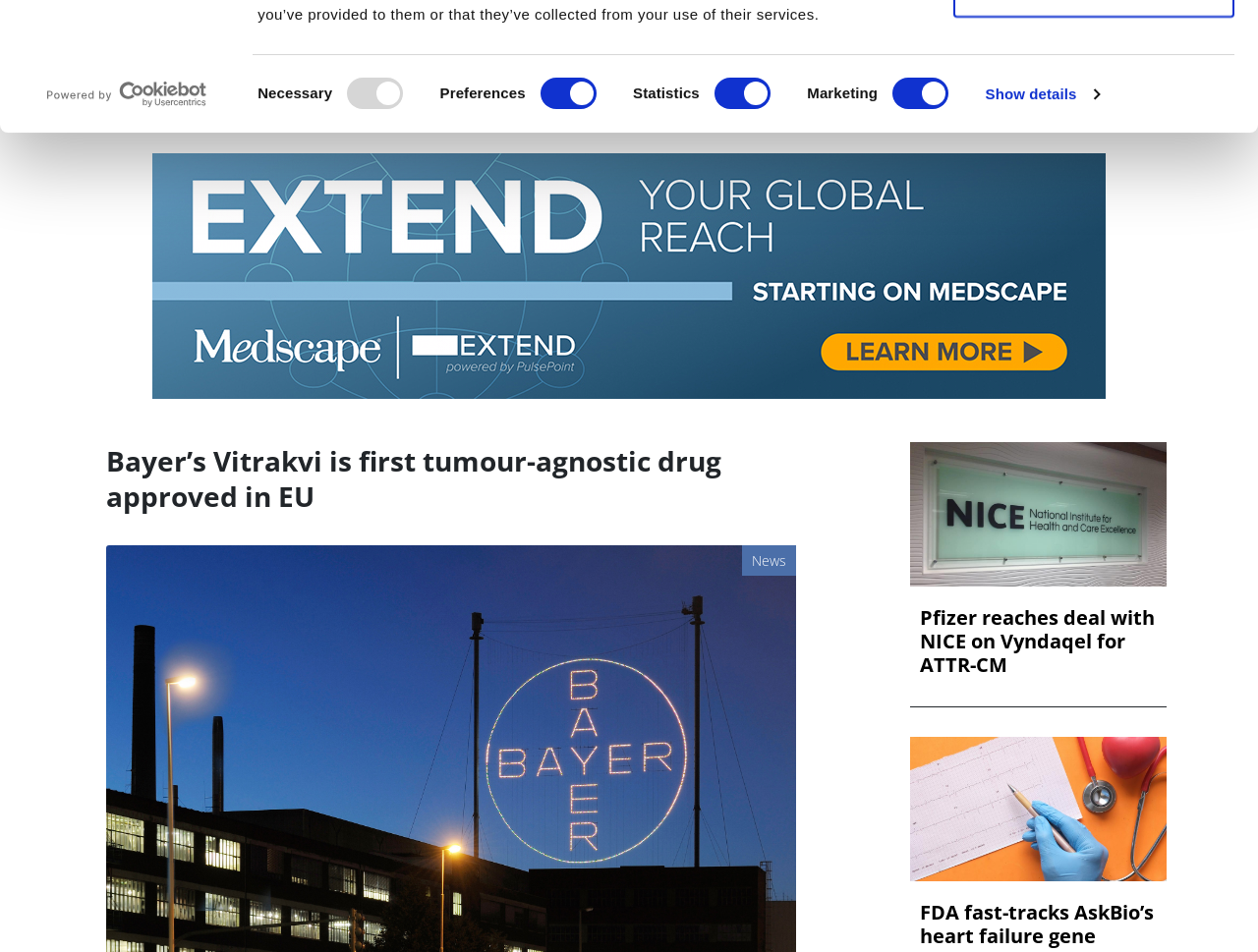Determine the bounding box coordinates of the clickable region to execute the instruction: "Search for something". The coordinates should be four float numbers between 0 and 1, denoted as [left, top, right, bottom].

[0.88, 0.007, 0.914, 0.038]